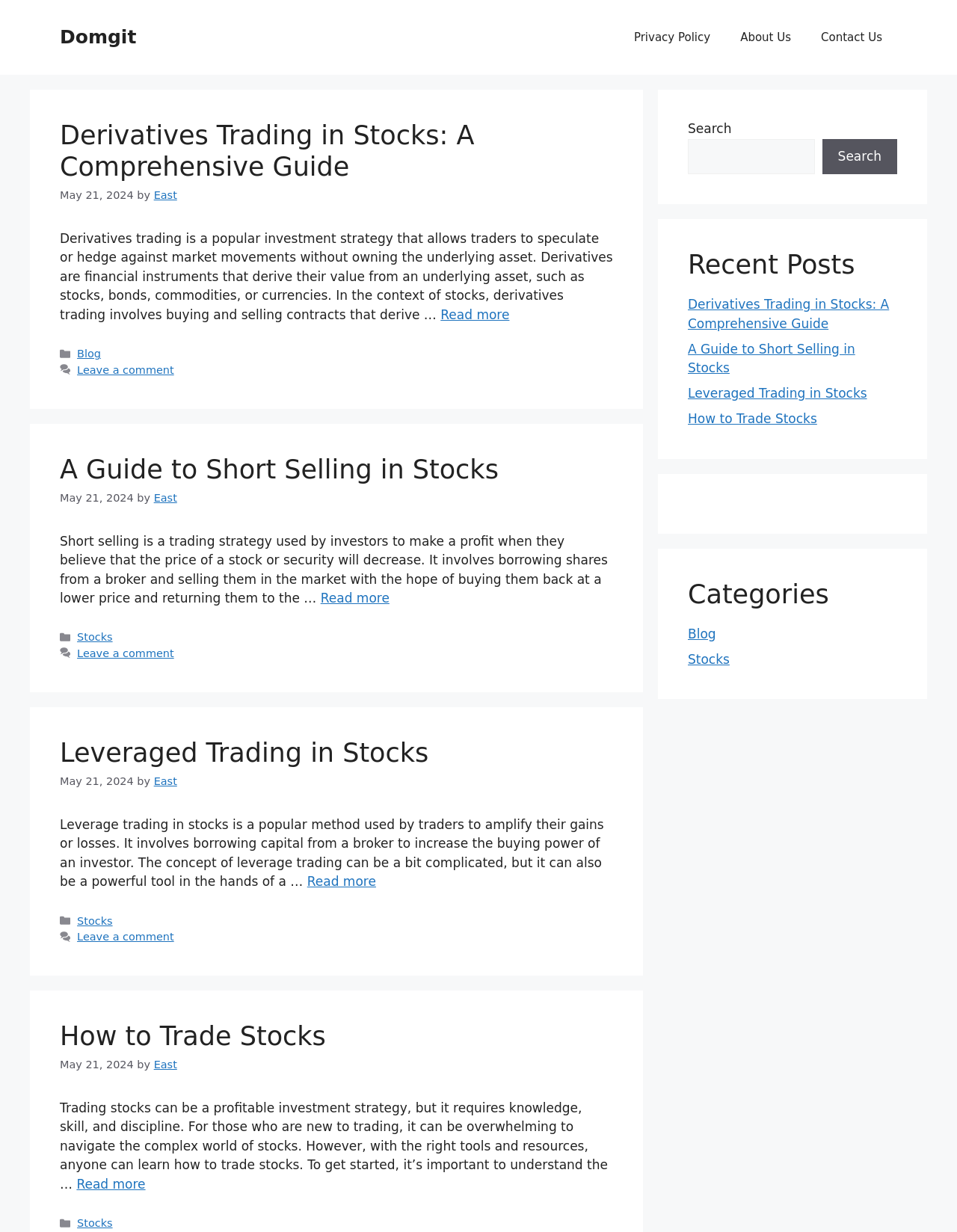Locate the bounding box coordinates of the clickable region to complete the following instruction: "Create a new account."

None